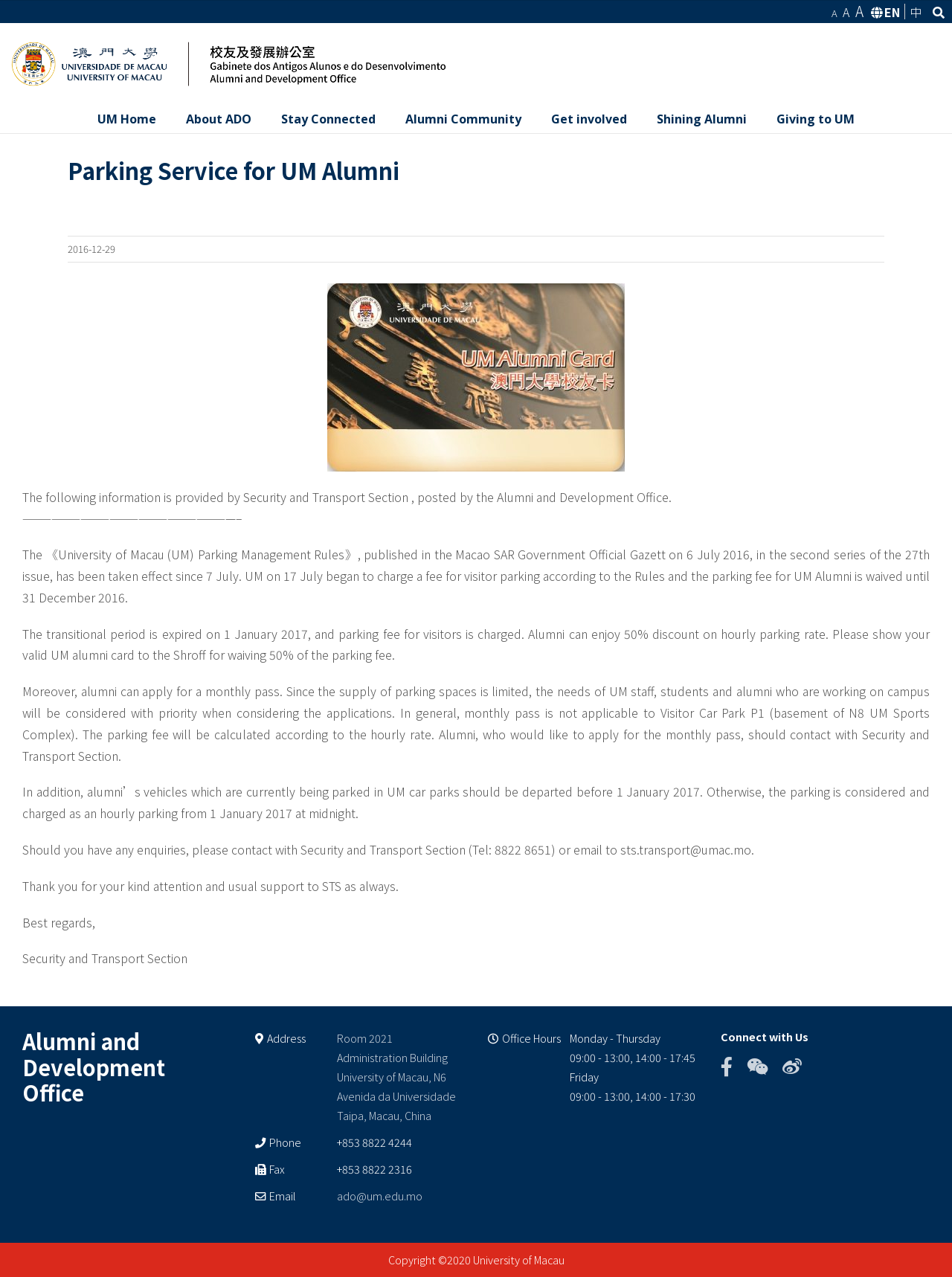Determine the bounding box coordinates for the clickable element required to fulfill the instruction: "Search for something". Provide the coordinates as four float numbers between 0 and 1, i.e., [left, top, right, bottom].

[0.087, 0.05, 0.885, 0.079]